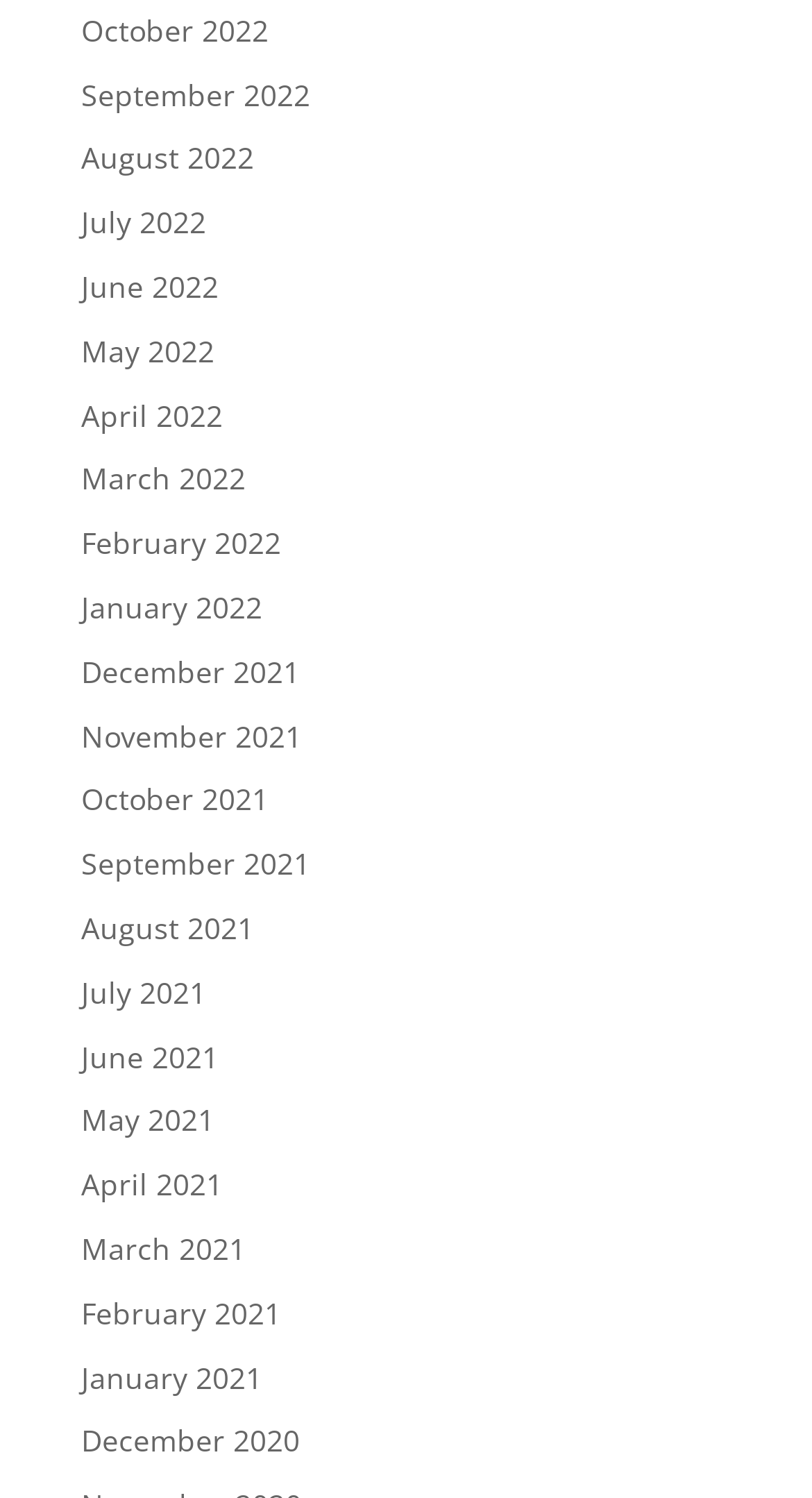How many months are listed in 2021?
Use the information from the screenshot to give a comprehensive response to the question.

I can count the number of links with '2021' in their text, and I find that there are 12 such links, one for each month of the year.